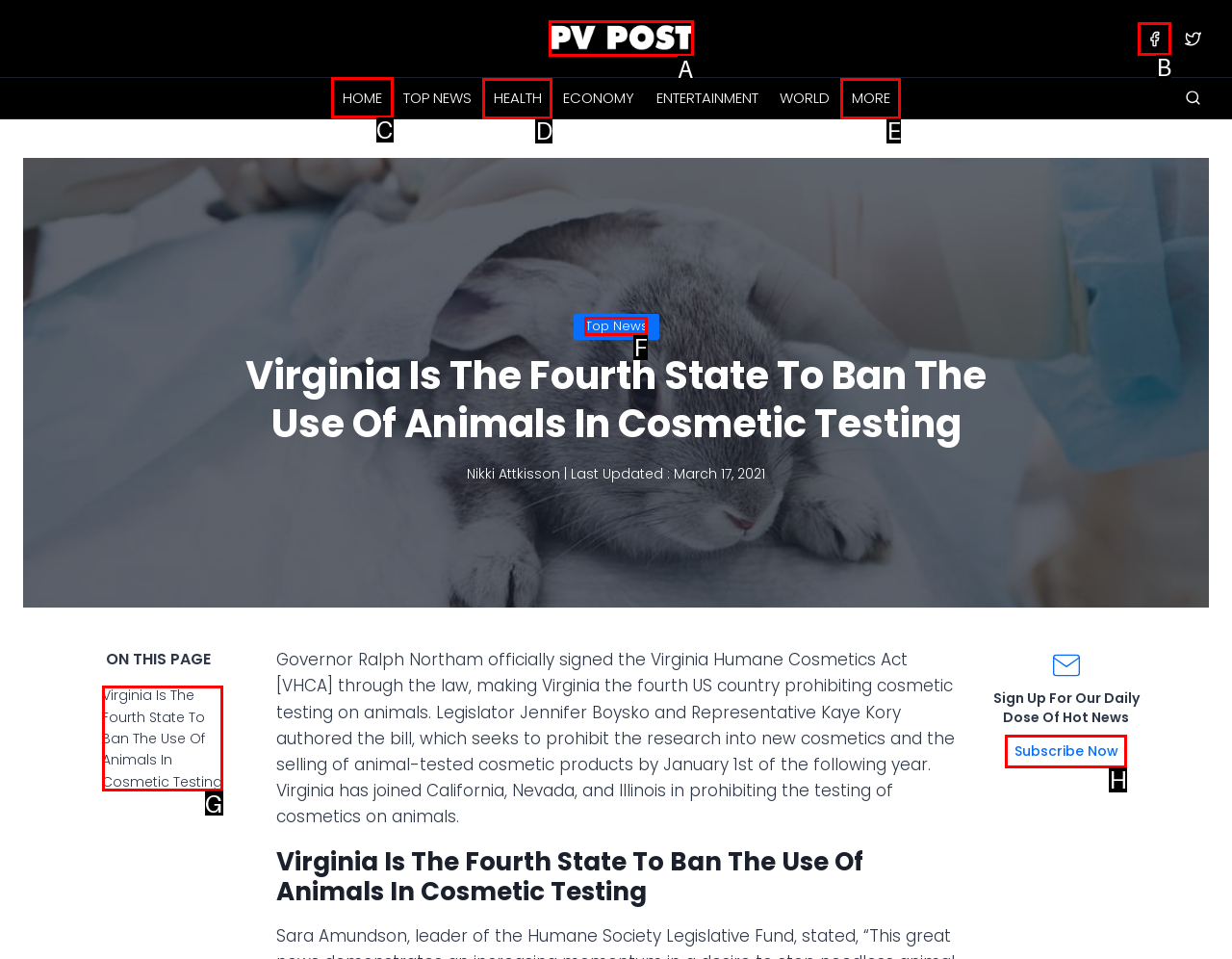Which option should be clicked to execute the following task: Go to HOME? Respond with the letter of the selected option.

C